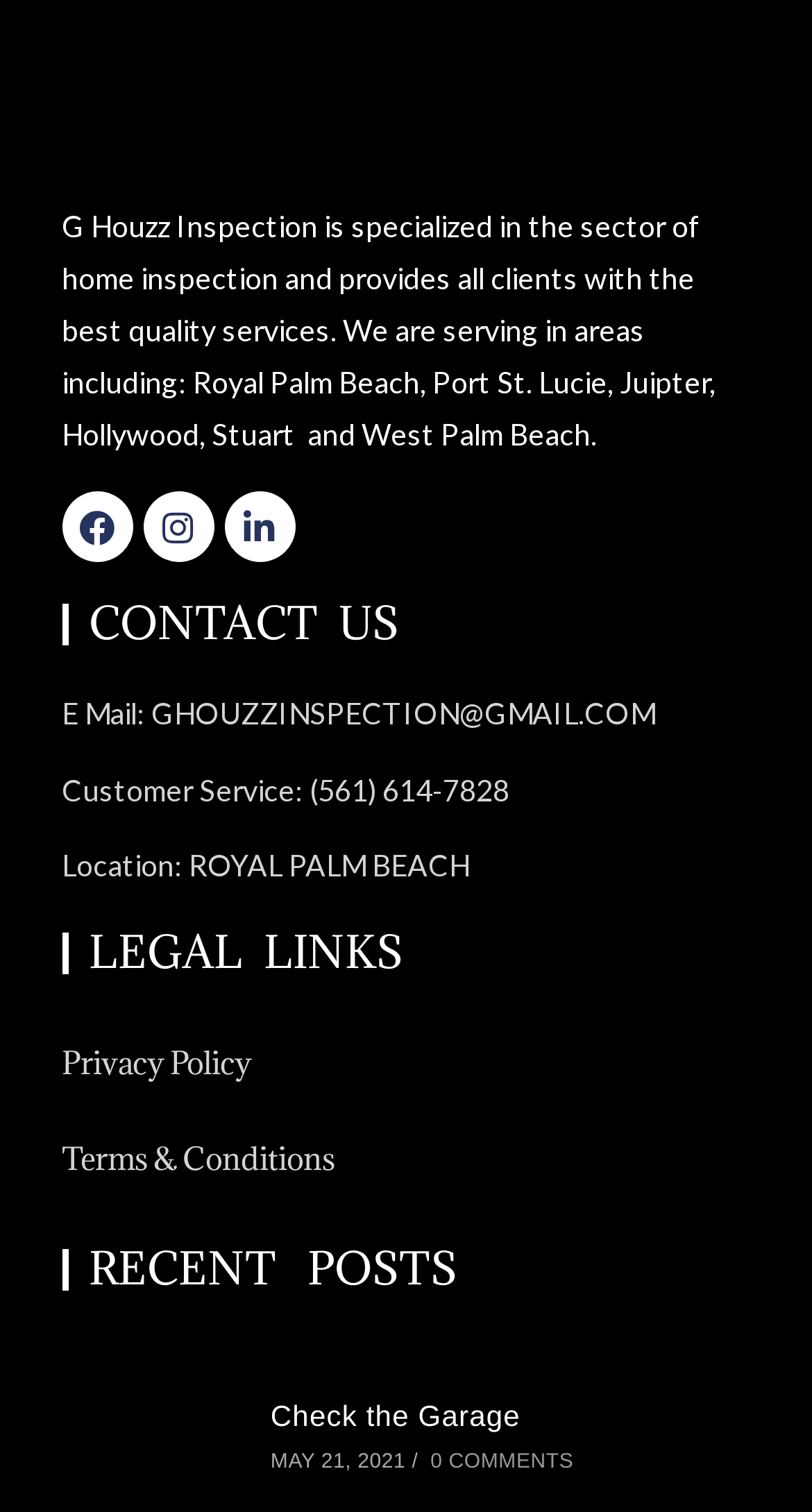Please find the bounding box coordinates of the element that you should click to achieve the following instruction: "View Facebook page". The coordinates should be presented as four float numbers between 0 and 1: [left, top, right, bottom].

[0.076, 0.326, 0.163, 0.372]